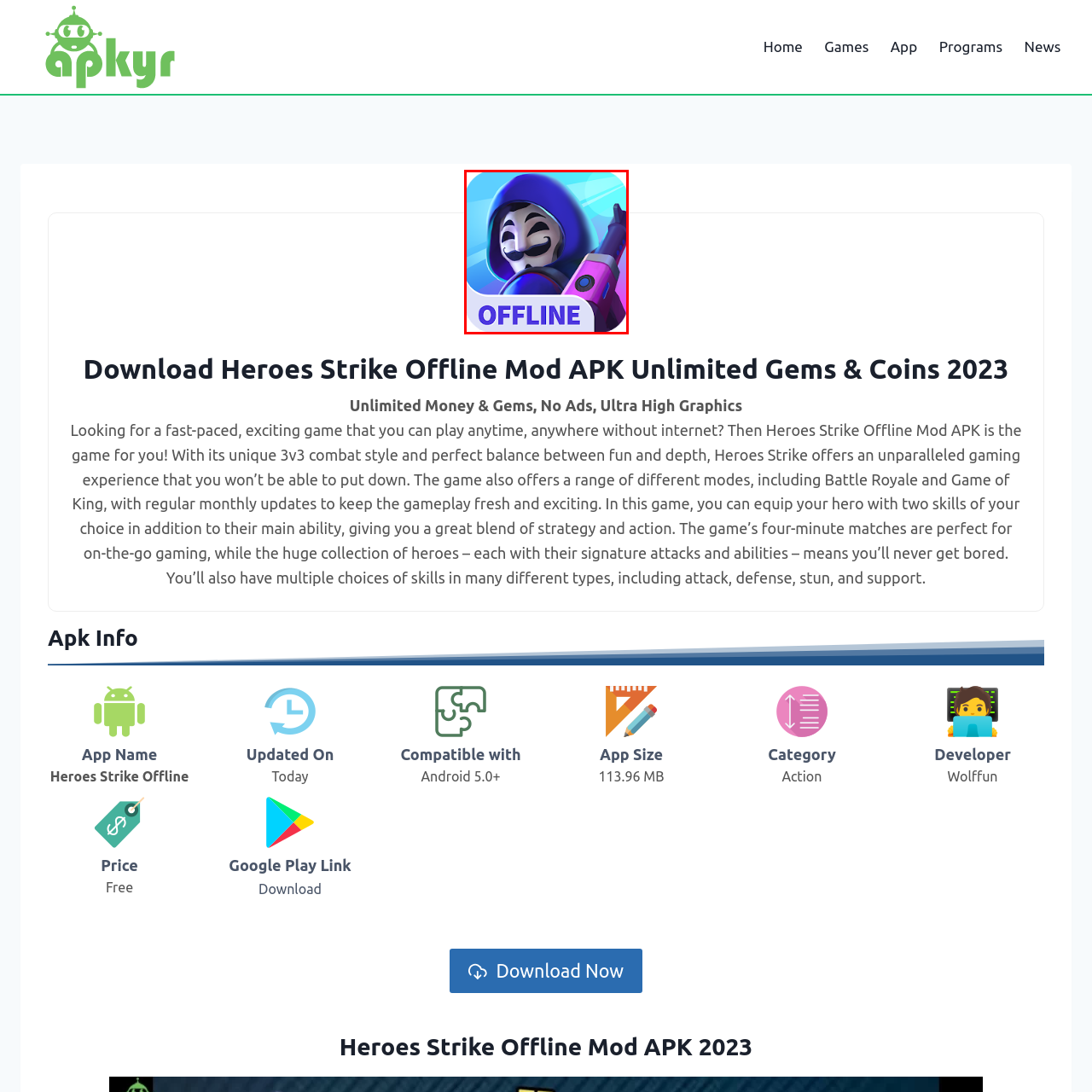Look at the image marked by the red box and respond with a single word or phrase: What type of gameplay does the image suggest?

Fast-paced